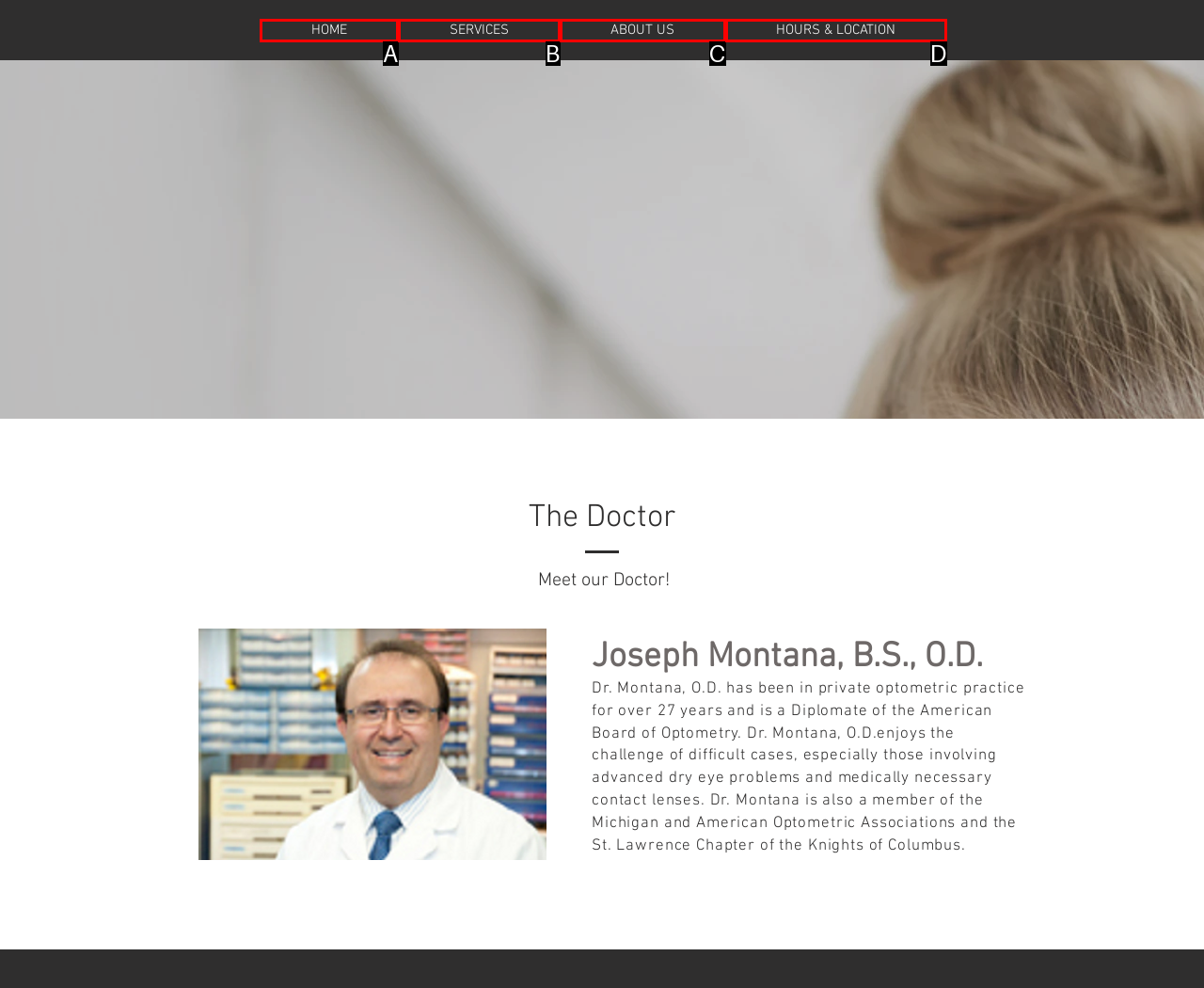Identify the HTML element that best fits the description: ABOUT US. Respond with the letter of the corresponding element.

C